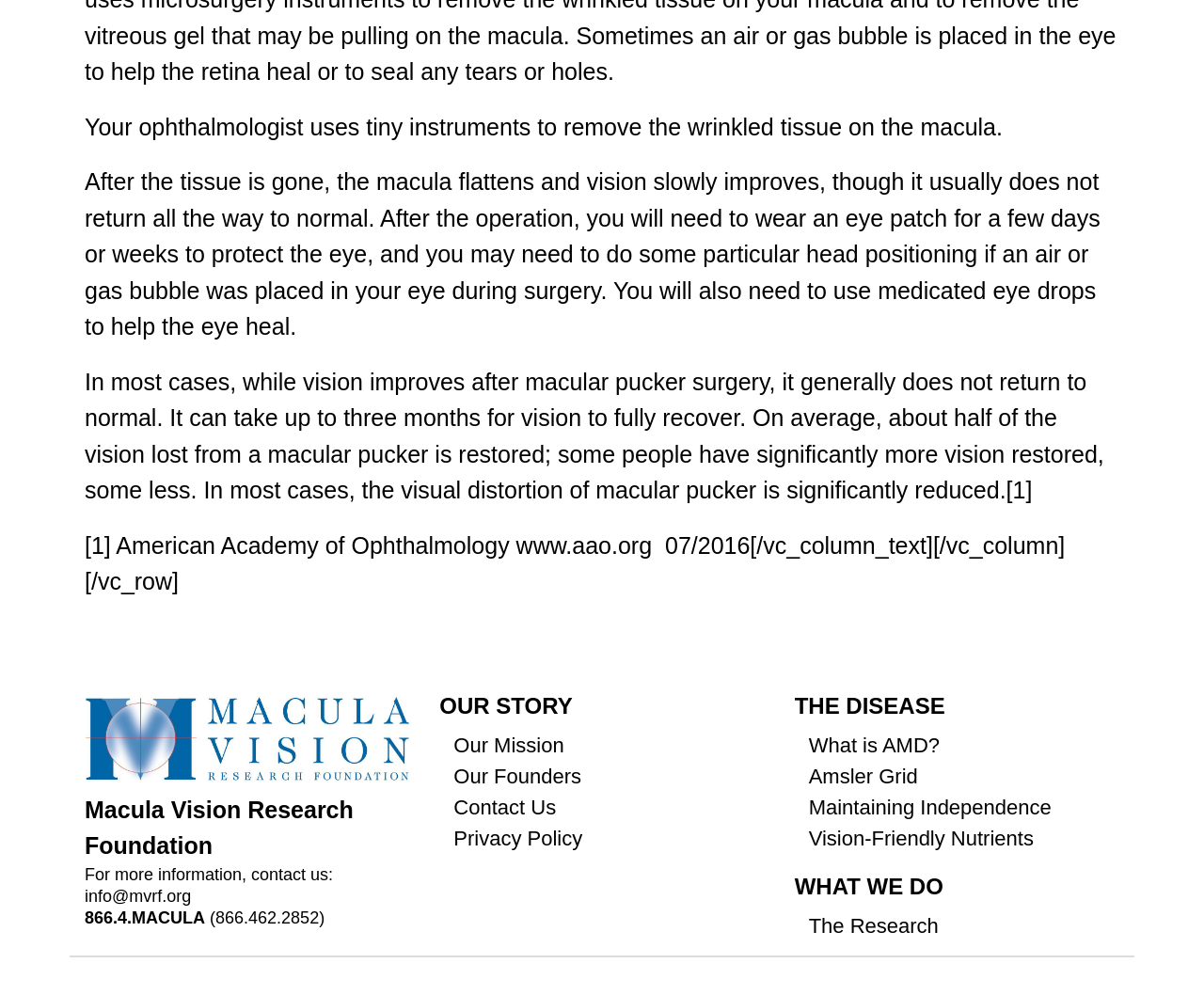Please indicate the bounding box coordinates of the element's region to be clicked to achieve the instruction: "Click on Thermal Night Vision Binoculars". Provide the coordinates as four float numbers between 0 and 1, i.e., [left, top, right, bottom].

None